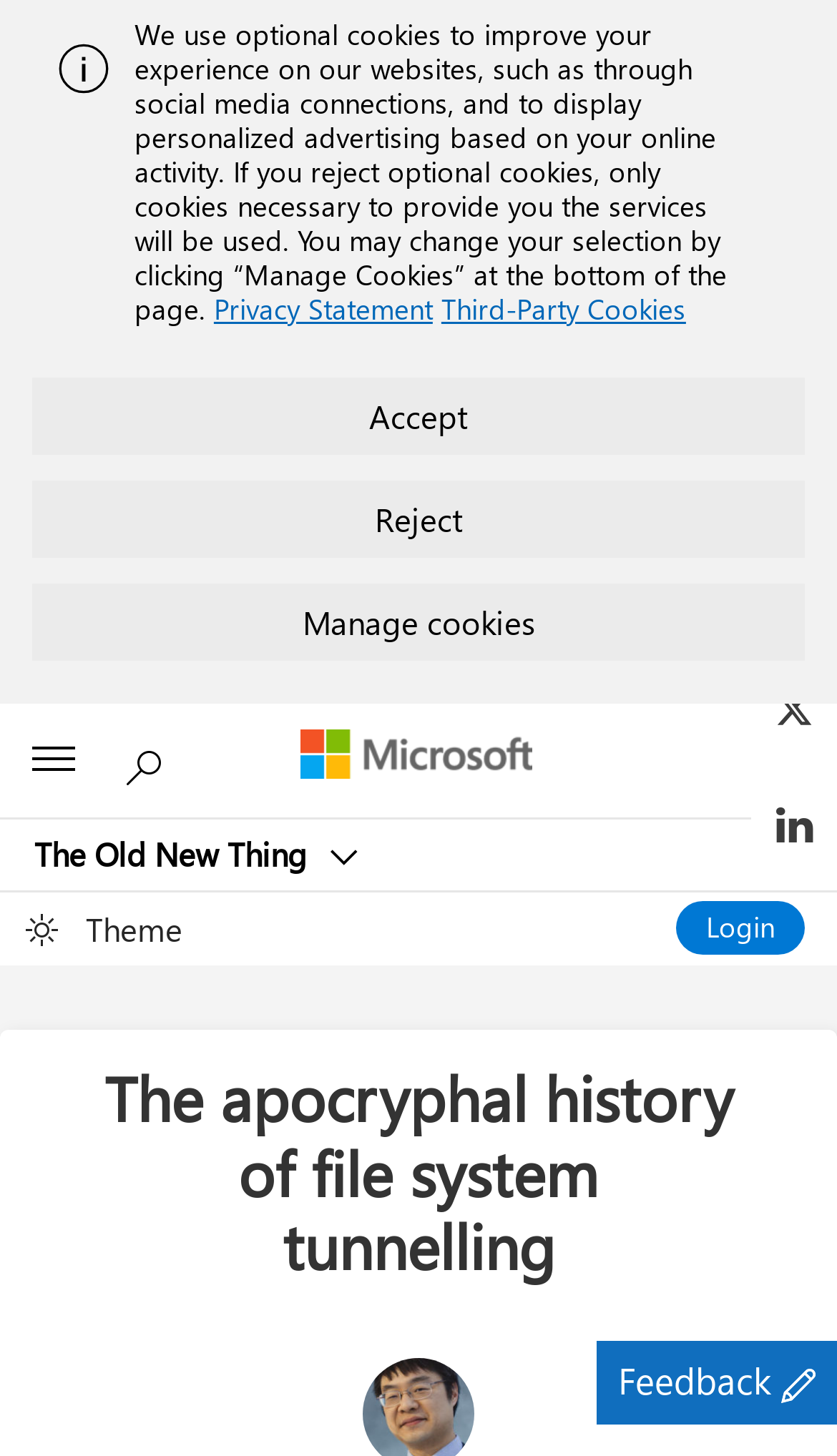Please provide a brief answer to the question using only one word or phrase: 
What is the name of the website section?

The Old New Thing